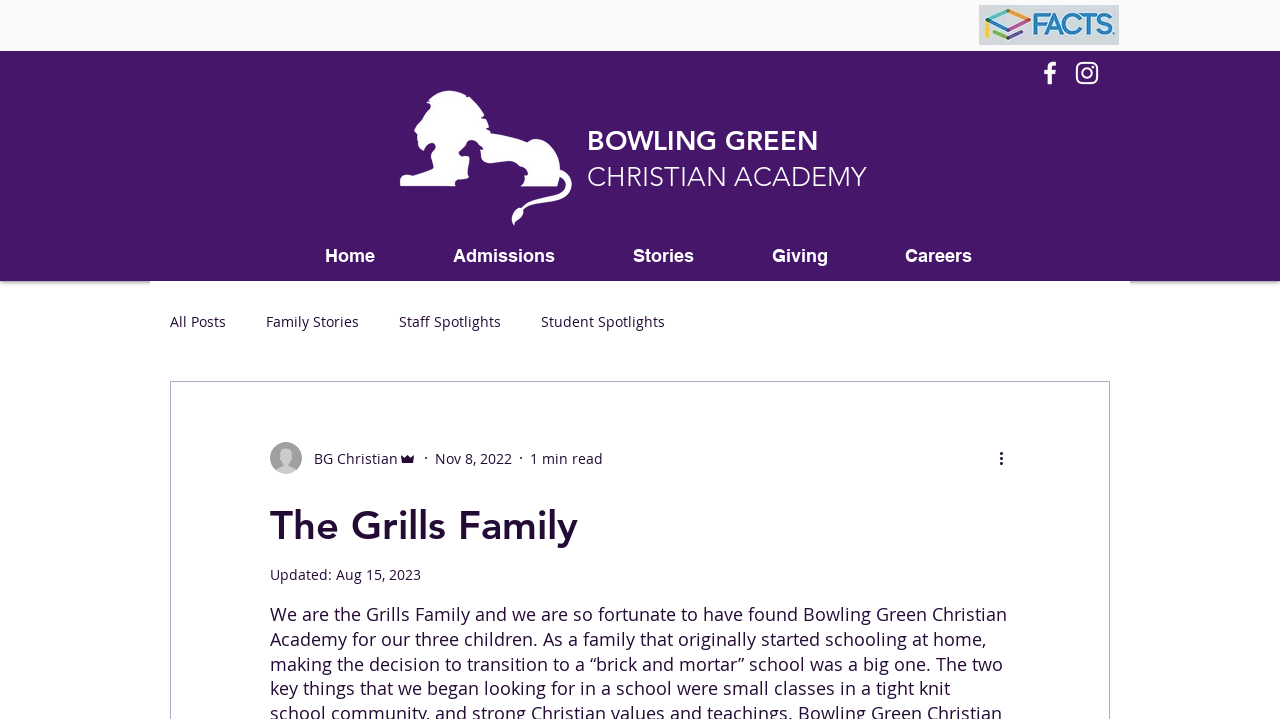Can you identify the bounding box coordinates of the clickable region needed to carry out this instruction: 'Click the Facebook Icon'? The coordinates should be four float numbers within the range of 0 to 1, stated as [left, top, right, bottom].

[0.809, 0.081, 0.832, 0.122]